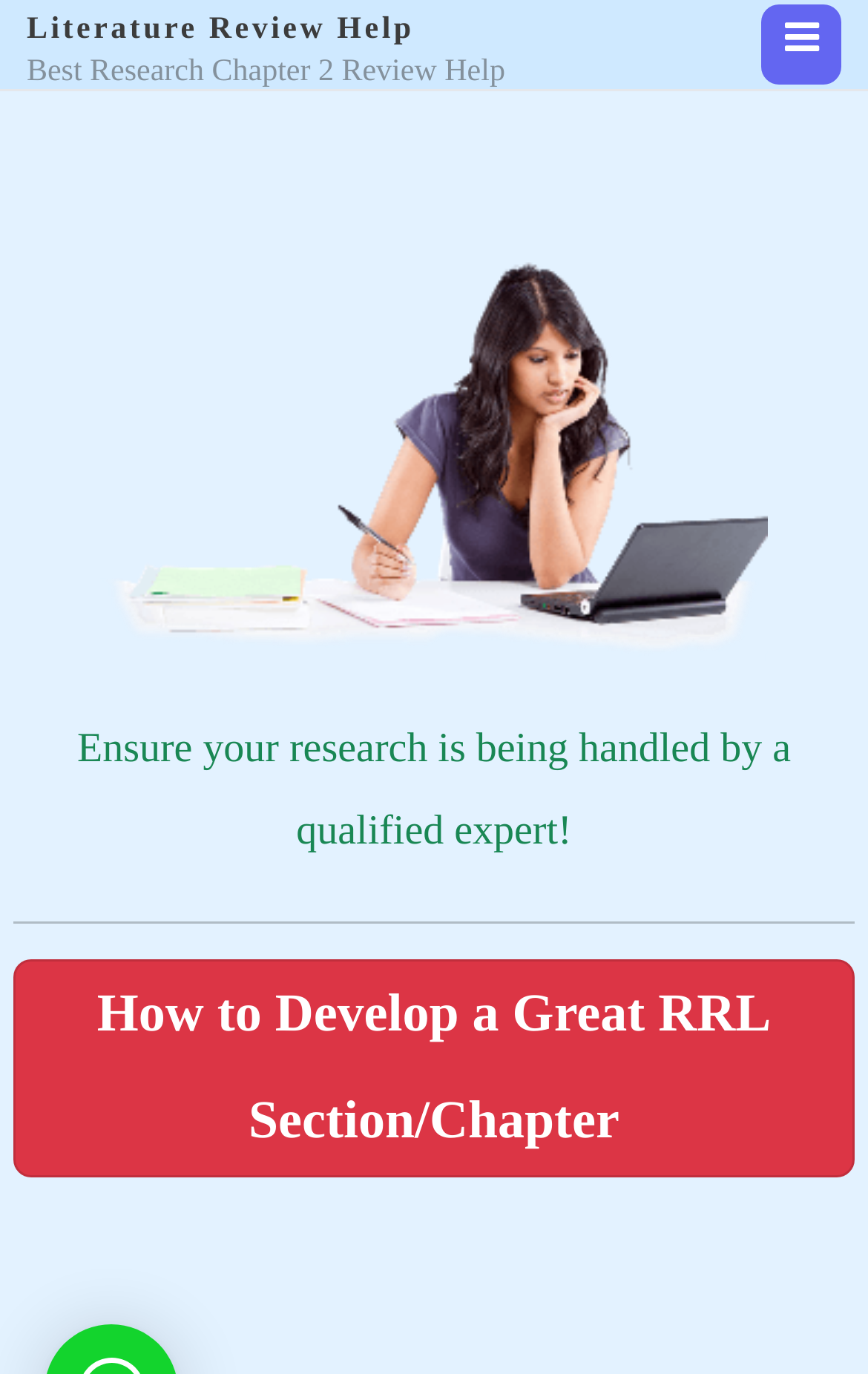What is the orientation of the separator on the webpage? Look at the image and give a one-word or short phrase answer.

Horizontal